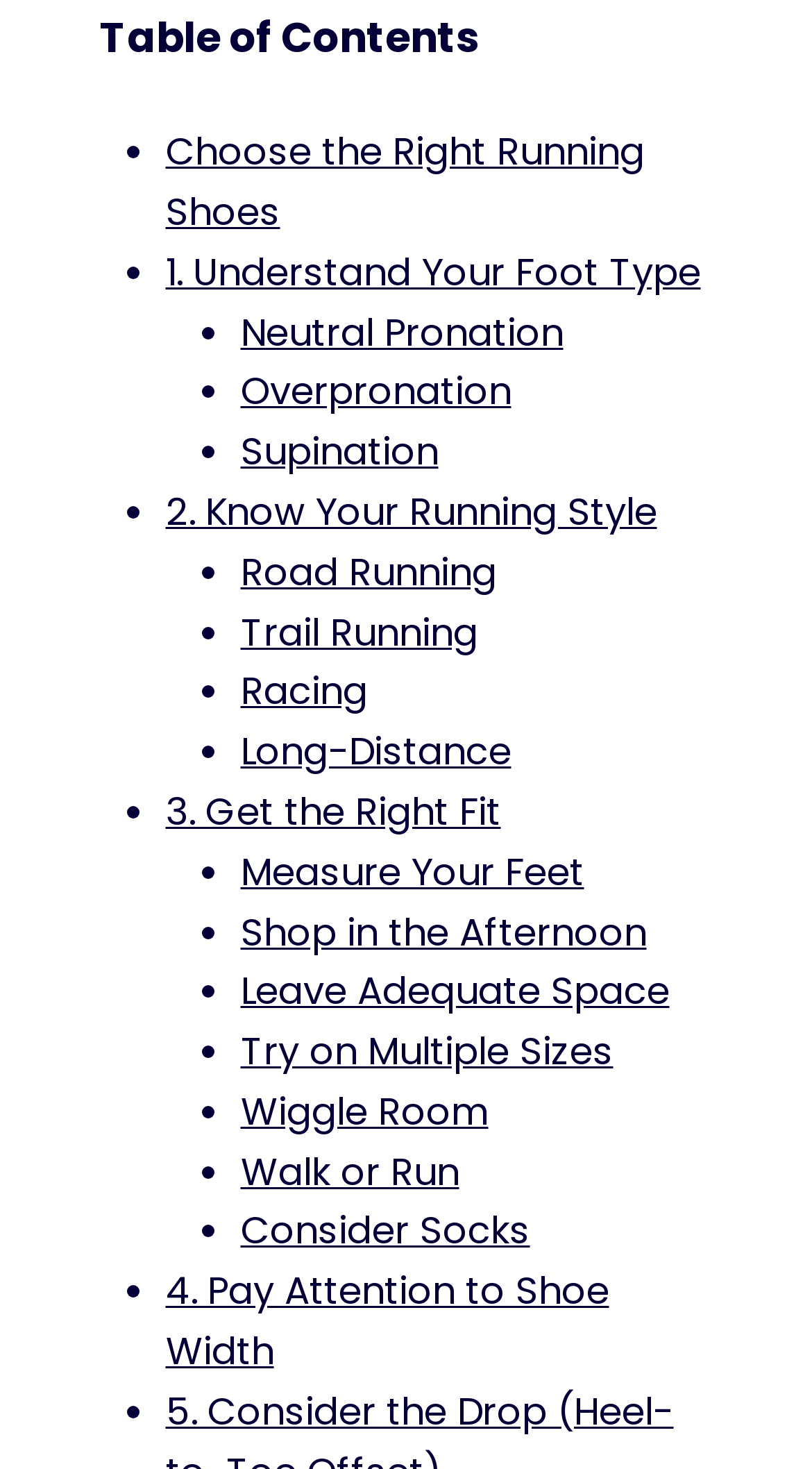Please locate the bounding box coordinates of the element that needs to be clicked to achieve the following instruction: "Click on 'Choose the Right Running Shoes'". The coordinates should be four float numbers between 0 and 1, i.e., [left, top, right, bottom].

[0.204, 0.085, 0.794, 0.162]